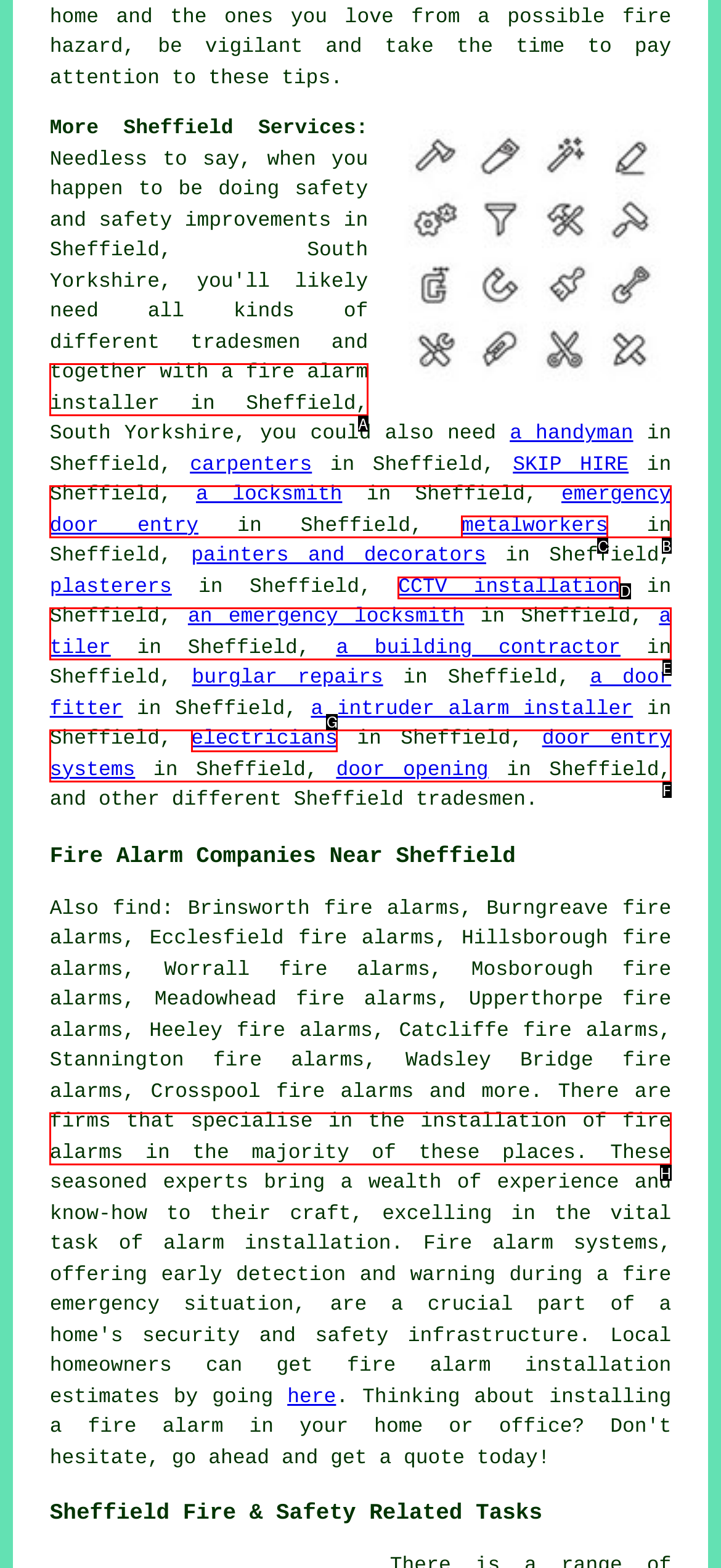Determine which UI element I need to click to achieve the following task: Learn about 'CCTV installation' Provide your answer as the letter of the selected option.

D